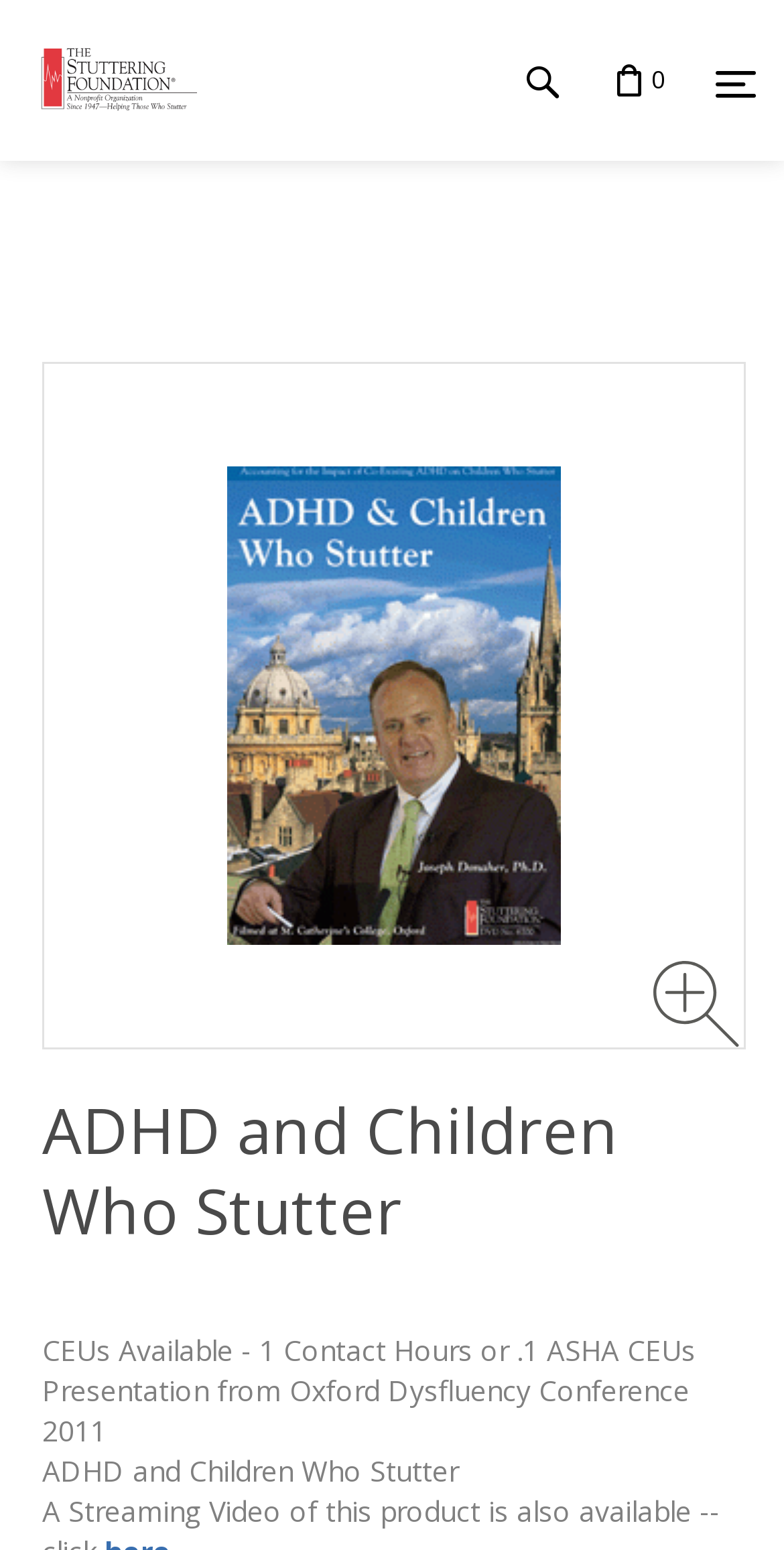Refer to the image and provide an in-depth answer to the question:
How many navigation links are there at the top?

I counted the number of link elements at the top of the page and found three links: 'Home', 'Search', and 'Your cart'.